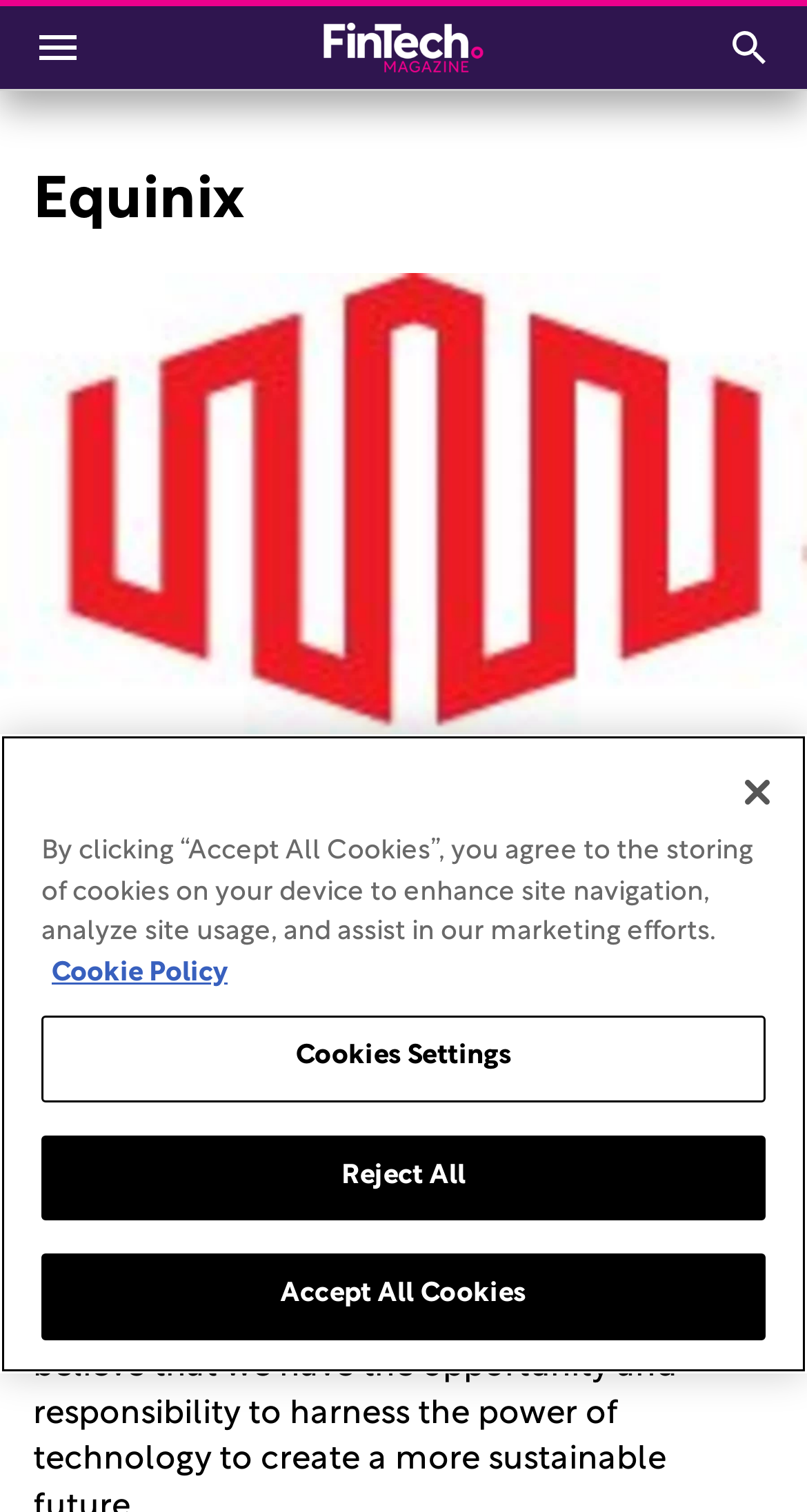Give a concise answer of one word or phrase to the question: 
How many buttons are in the cookie banner?

5